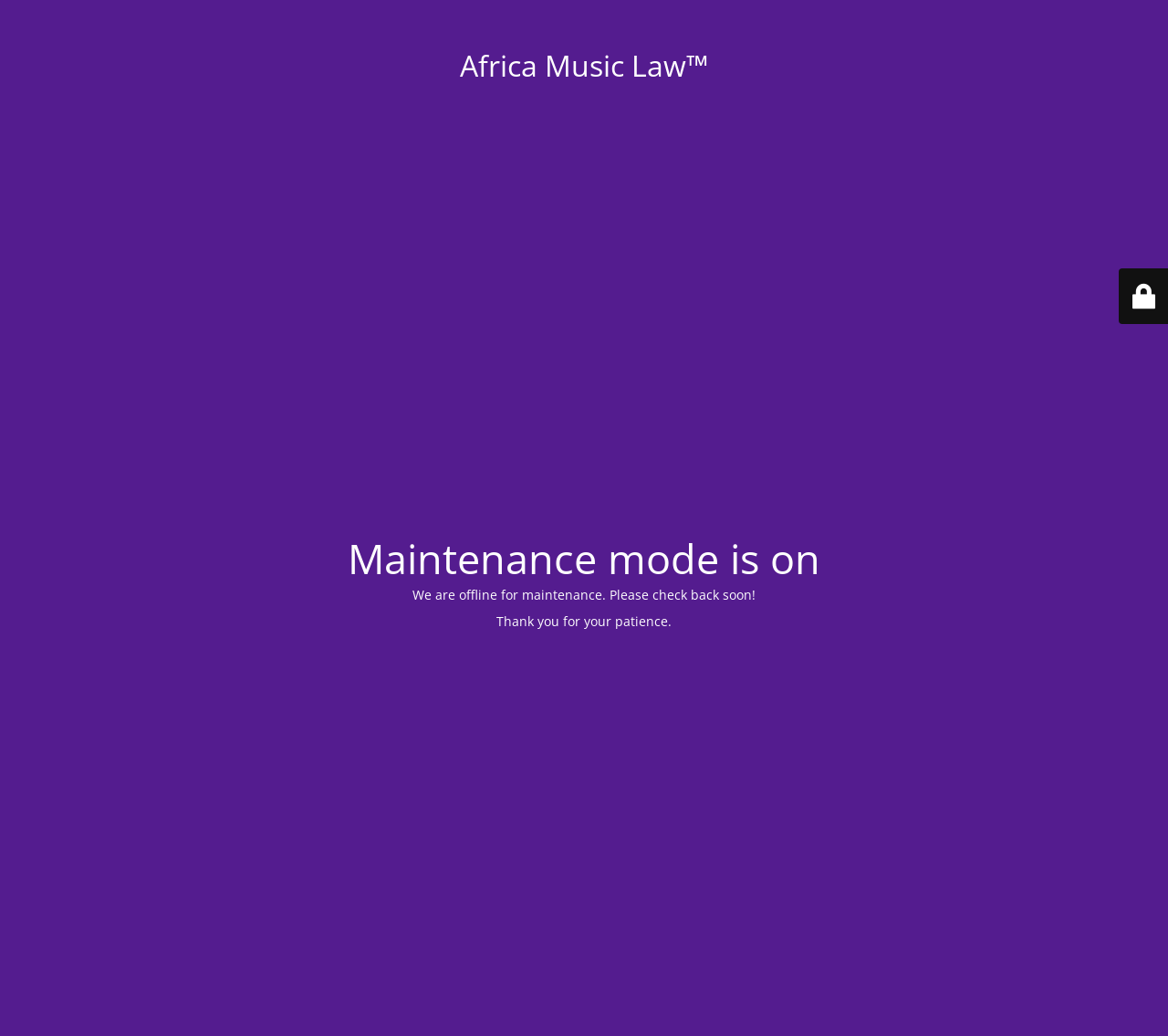Your task is to extract the text of the main heading from the webpage.

Africa Music Law™